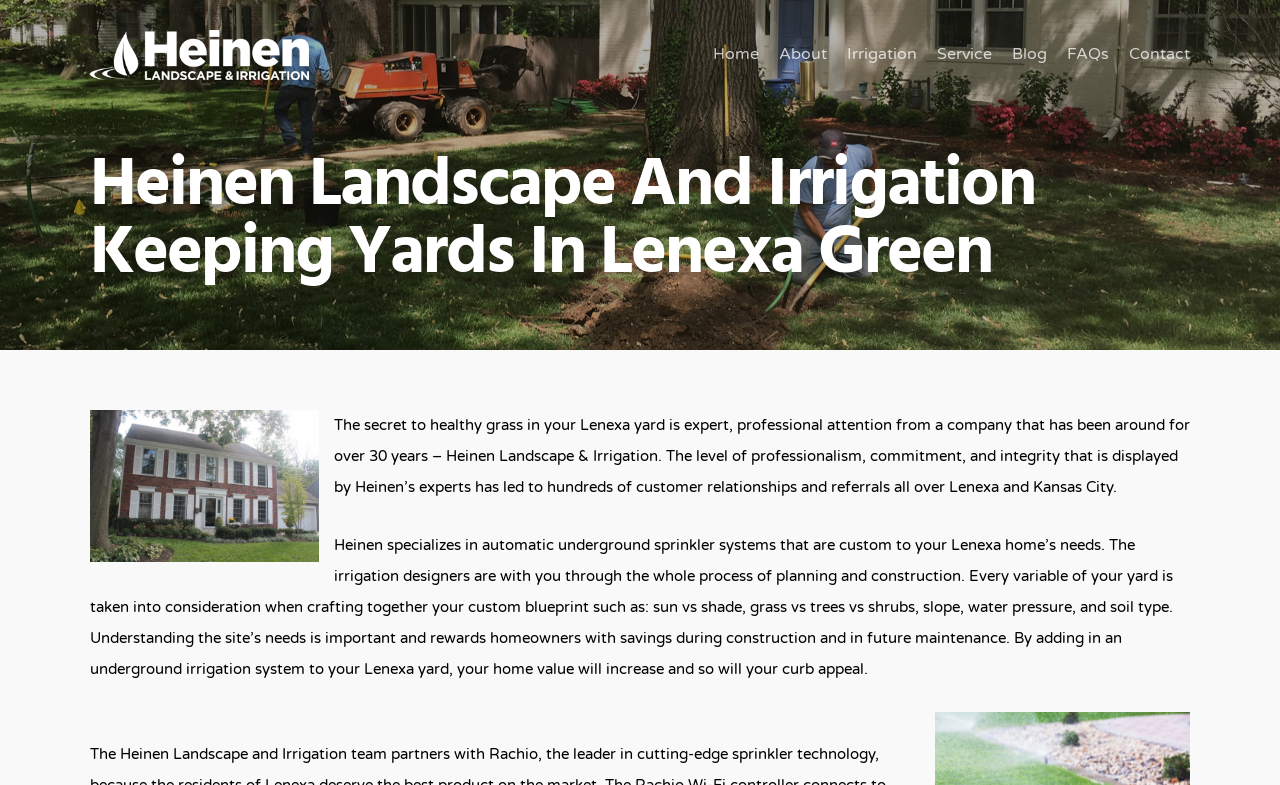What is the company's name?
Based on the image, answer the question in a detailed manner.

The company's name is mentioned in the top-left corner of the webpage as 'Heinen Landscape & Irrigation Heinen Landscape & Irrigation' and also in the heading 'Heinen Landscape And Irrigation Keeping Yards In Lenexa Green'.